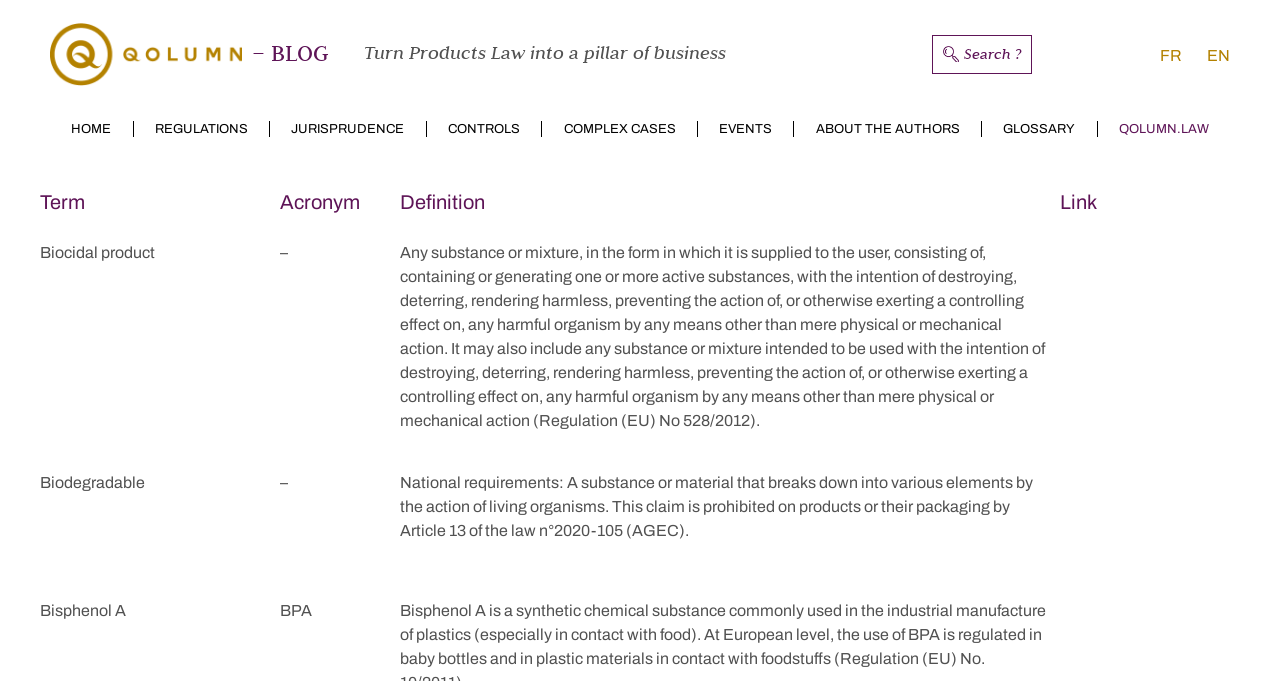Identify the bounding box coordinates of the clickable region necessary to fulfill the following instruction: "Search for a term". The bounding box coordinates should be four float numbers between 0 and 1, i.e., [left, top, right, bottom].

[0.728, 0.051, 0.806, 0.109]